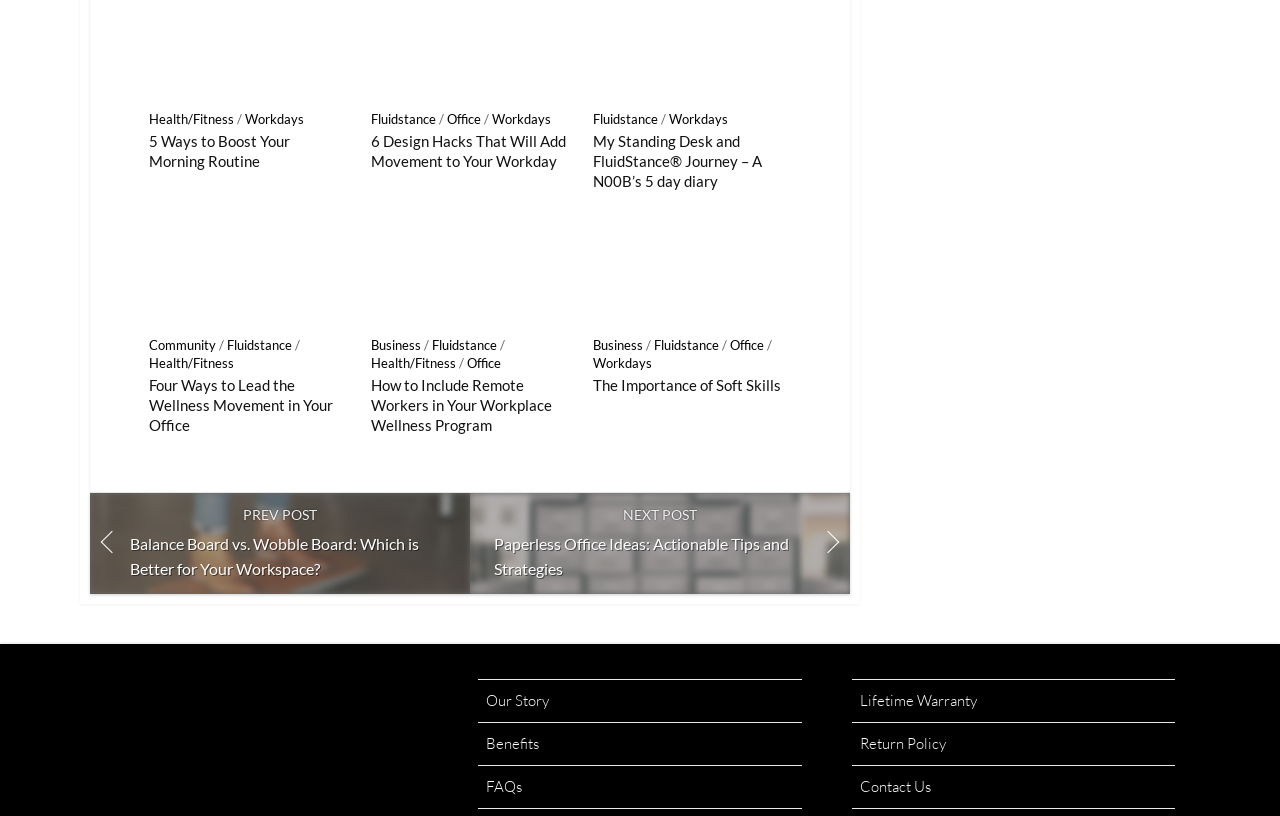Please find the bounding box coordinates of the section that needs to be clicked to achieve this instruction: "Explore 'How to Include Remote Workers in Your Workplace Wellness Program'".

[0.29, 0.46, 0.444, 0.534]